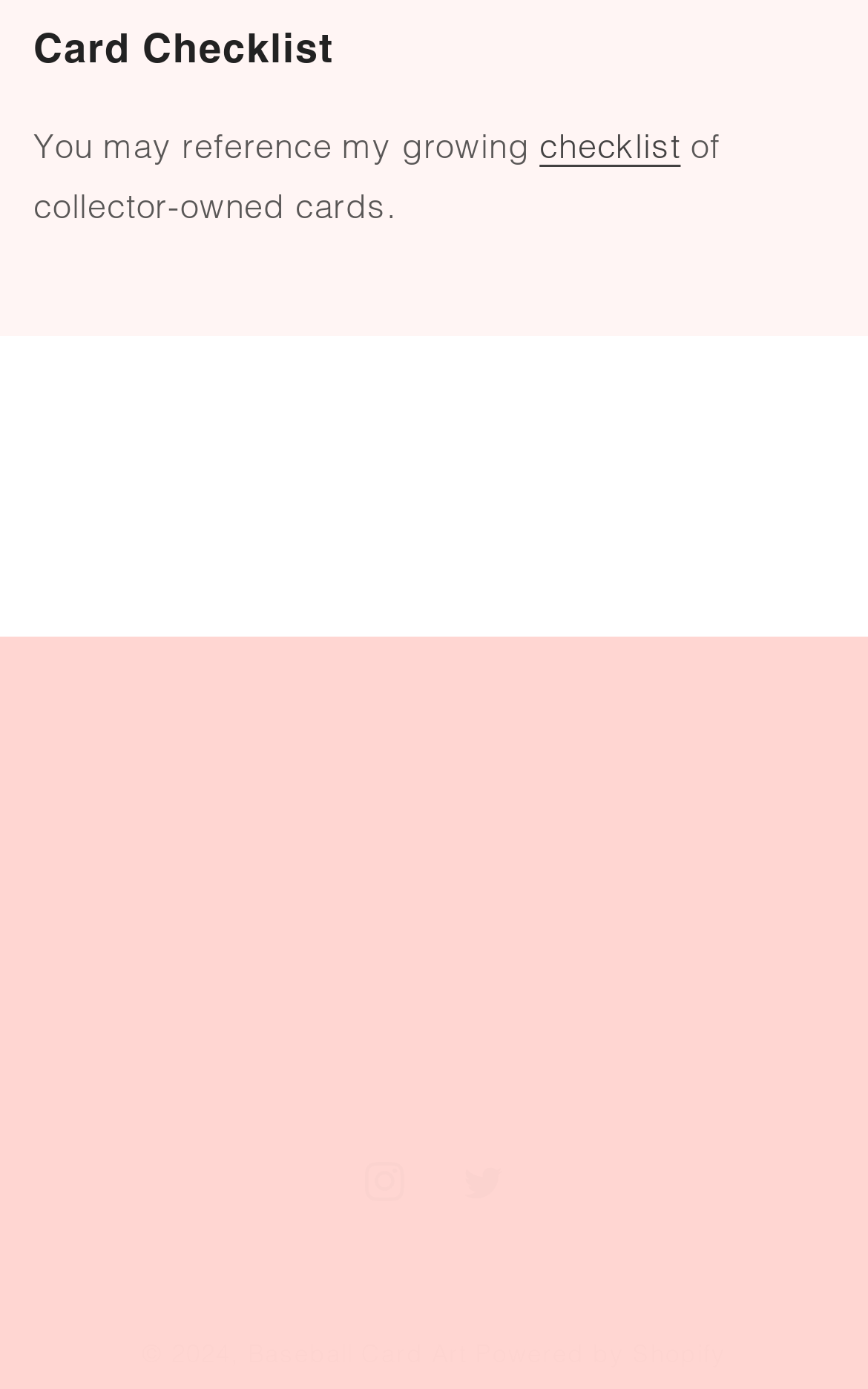Please determine the bounding box coordinates of the section I need to click to accomplish this instruction: "Visit the 'ABOUT' page".

[0.103, 0.566, 0.897, 0.638]